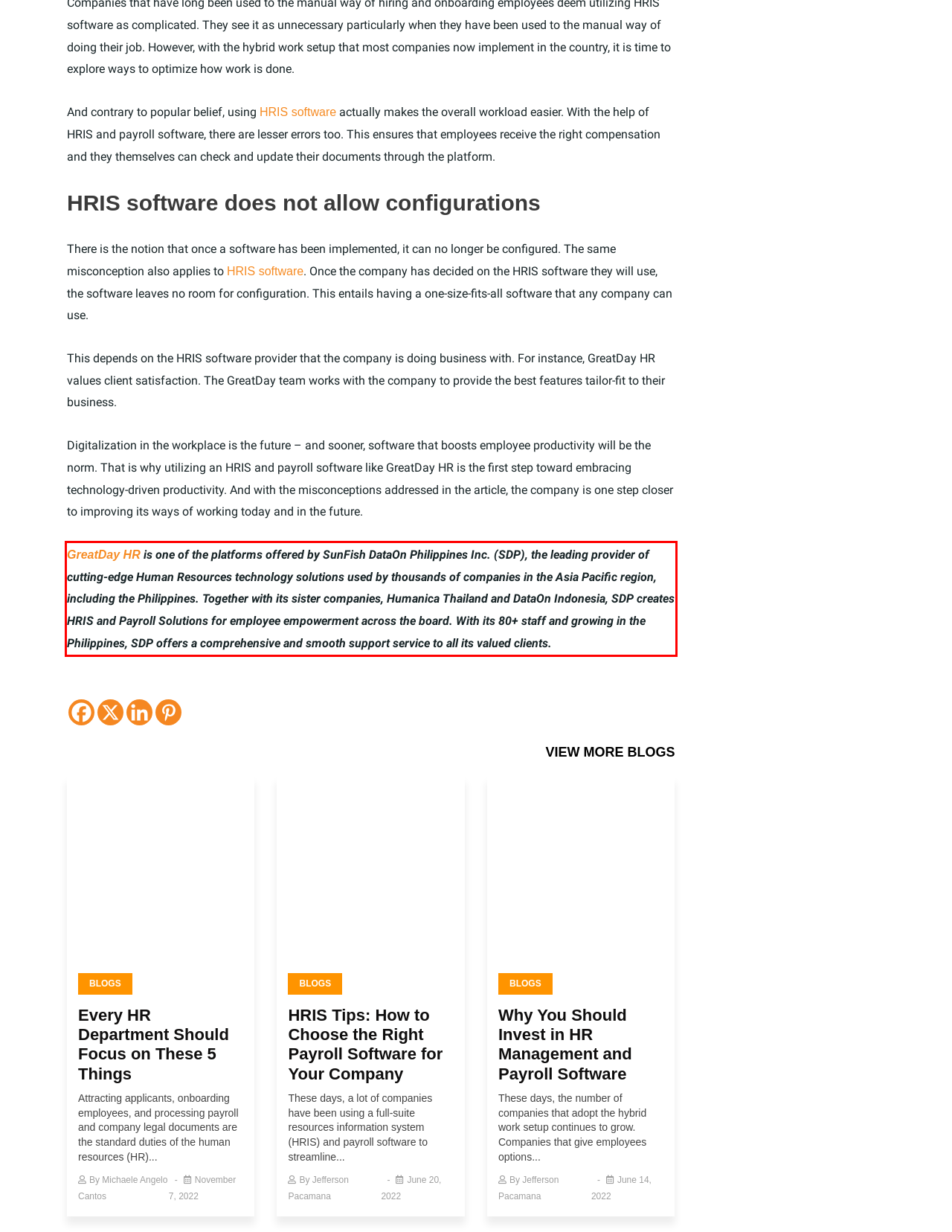Given a webpage screenshot, locate the red bounding box and extract the text content found inside it.

GreatDay HR is one of the platforms offered by SunFish DataOn Philippines Inc. (SDP), the leading provider of cutting-edge Human Resources technology solutions used by thousands of companies in the Asia Pacific region, including the Philippines. Together with its sister companies, Humanica Thailand and DataOn Indonesia, SDP creates HRIS and Payroll Solutions for employee empowerment across the board. With its 80+ staff and growing in the Philippines, SDP offers a comprehensive and smooth support service to all its valued clients.